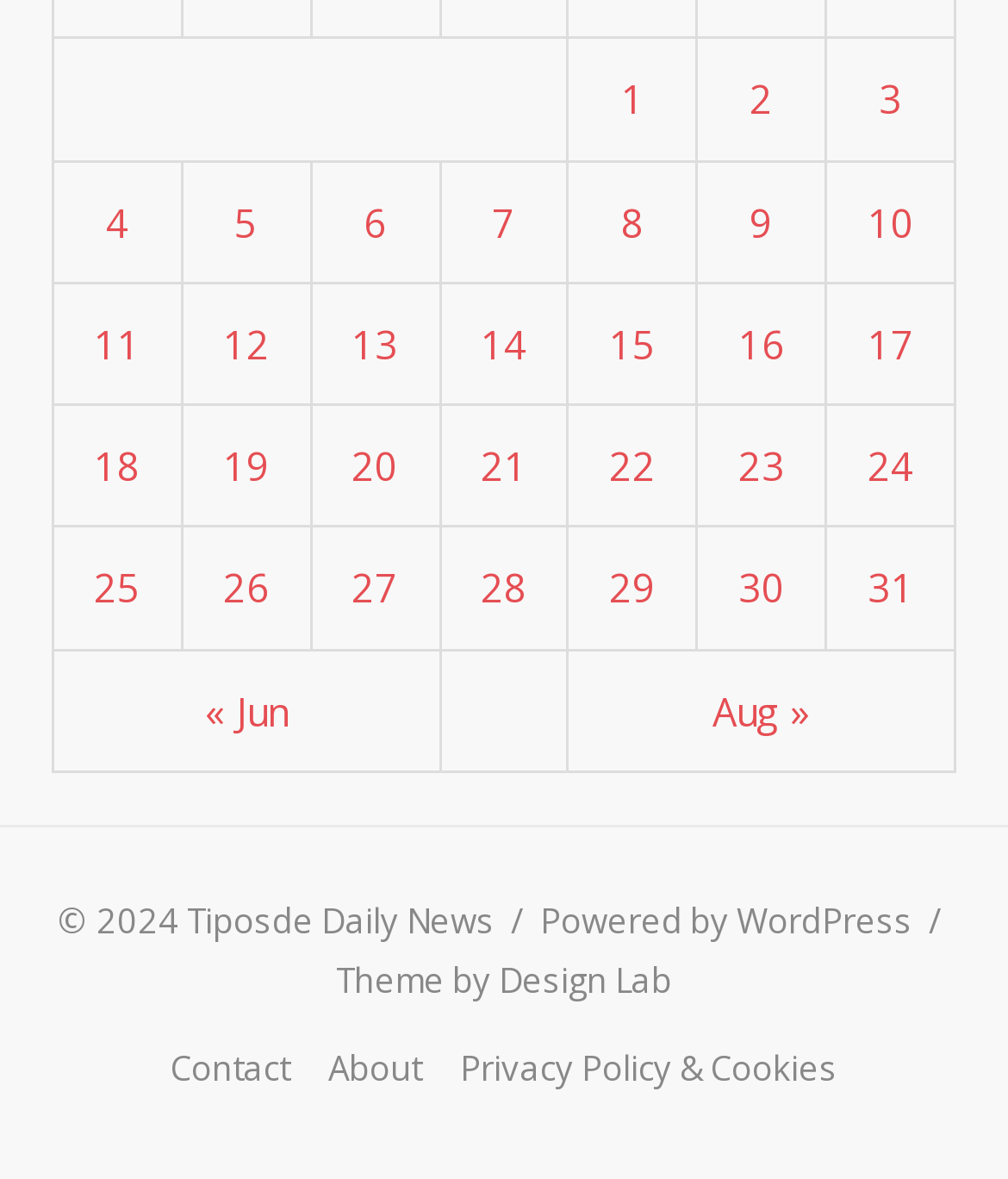Locate the bounding box coordinates of the UI element described by: "Powered by WordPress". Provide the coordinates as four float numbers between 0 and 1, formatted as [left, top, right, bottom].

[0.536, 0.761, 0.905, 0.8]